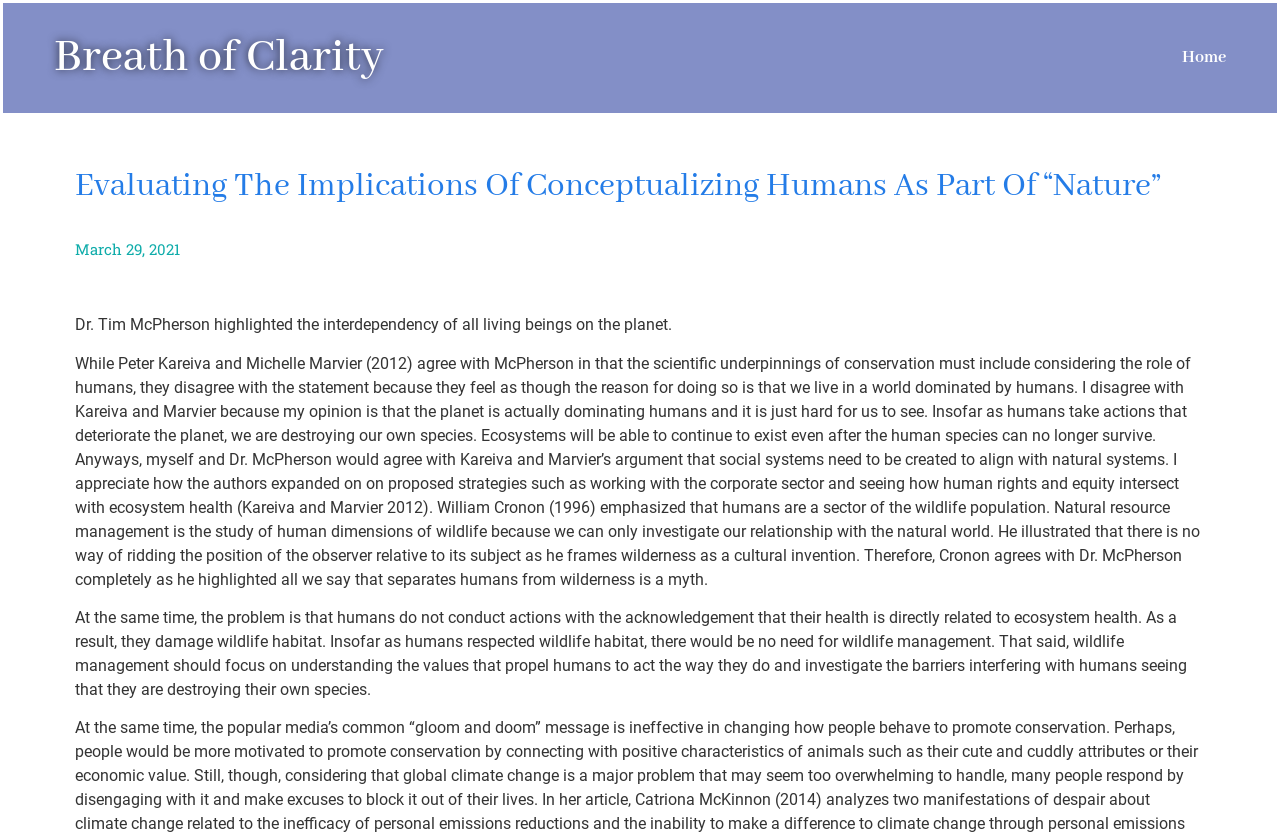Offer a meticulous description of the webpage's structure and content.

The webpage is an article titled "Evaluating the Implications of Conceptualizing Humans as Part of 'Nature'" from the website "Breath of Clarity". At the top, there is a header section with a link to the website's homepage on the right side. Below the header, the title of the article is prominently displayed.

The article's main content is divided into four paragraphs. The first paragraph discusses Dr. Tim McPherson's idea about the interdependency of all living beings on the planet and how it relates to conservation. The second paragraph presents a disagreement with Peter Kareiva and Michelle Marvier's statement, arguing that the planet is dominating humans, not the other way around.

The third paragraph discusses the importance of aligning social systems with natural systems, citing Kareiva and Marvier's proposed strategies. It also mentions William Cronon's idea that humans are a part of the wildlife population and that natural resource management is the study of human dimensions of wildlife.

The fourth and final paragraph highlights the problem of humans damaging wildlife habitat due to a lack of understanding of the direct relationship between their health and ecosystem health. It suggests that wildlife management should focus on understanding human values and barriers to change.

There are no images on the page, and the layout is primarily composed of text, with a clear hierarchy of headings and paragraphs.